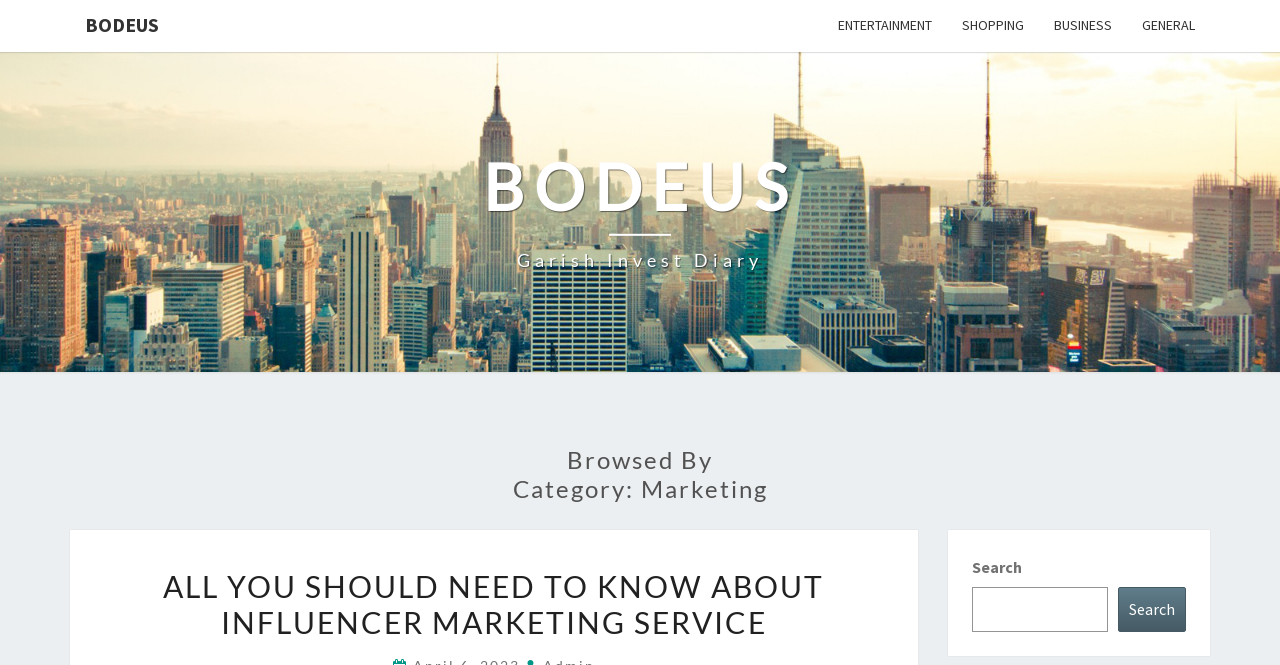Identify the bounding box of the HTML element described as: "Bodeus Garish Invest Diary".

[0.377, 0.223, 0.623, 0.414]